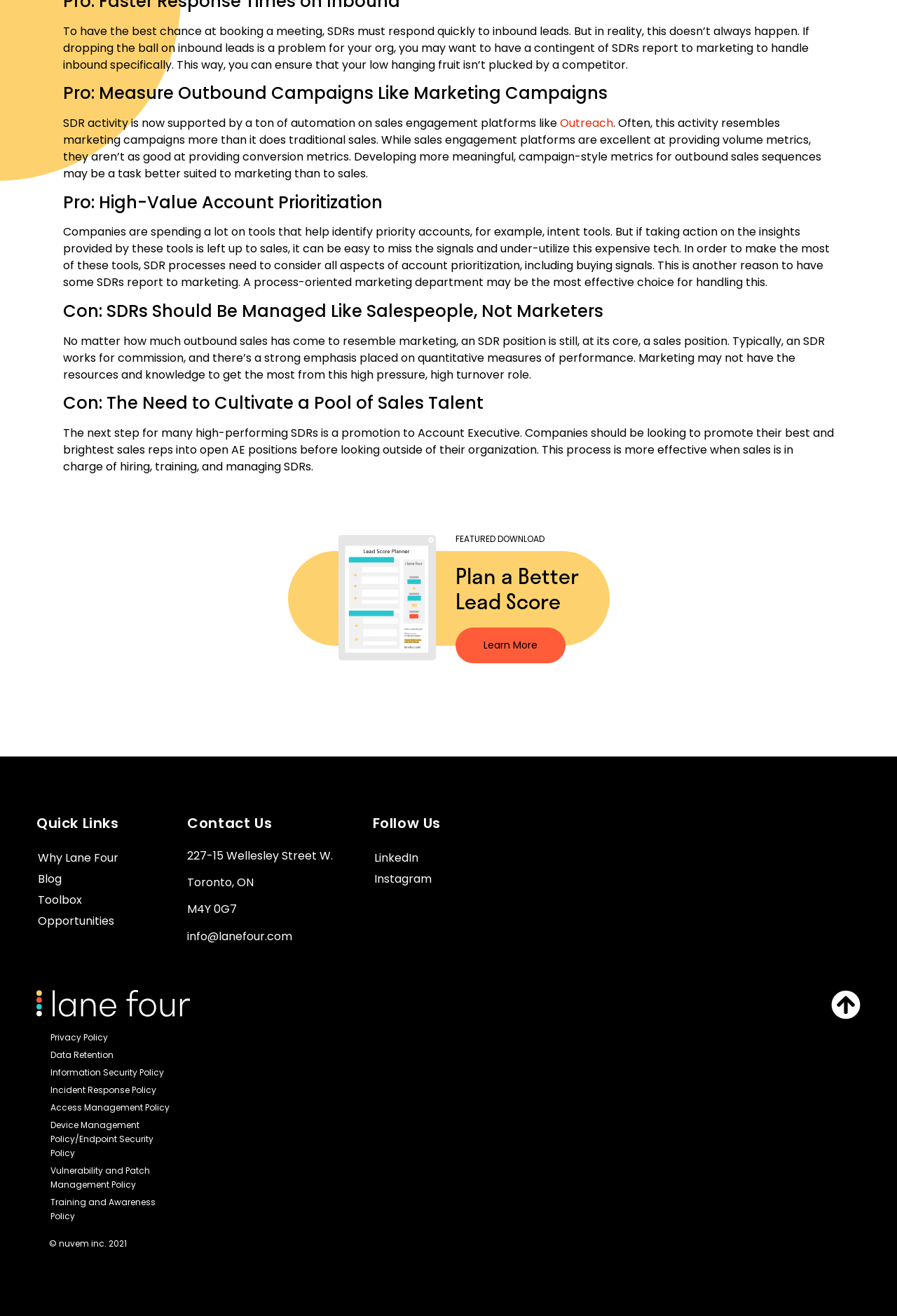What is the topic of the featured download?
Using the image as a reference, give an elaborate response to the question.

I looked at the 'FEATURED DOWNLOAD' section and found that the topic of the featured download is 'Plan a Better Lead Score'.